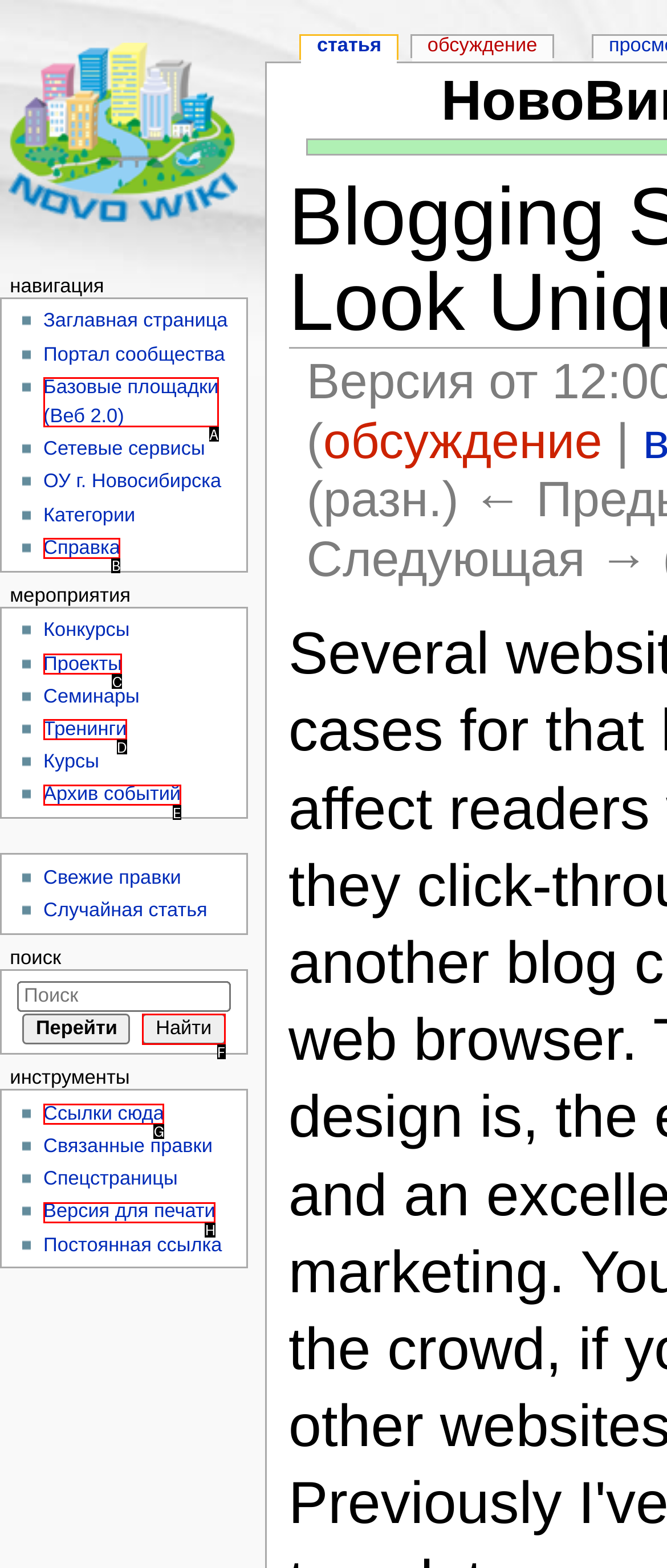Which HTML element matches the description: Базовые площадки (Веб 2.0) the best? Answer directly with the letter of the chosen option.

A